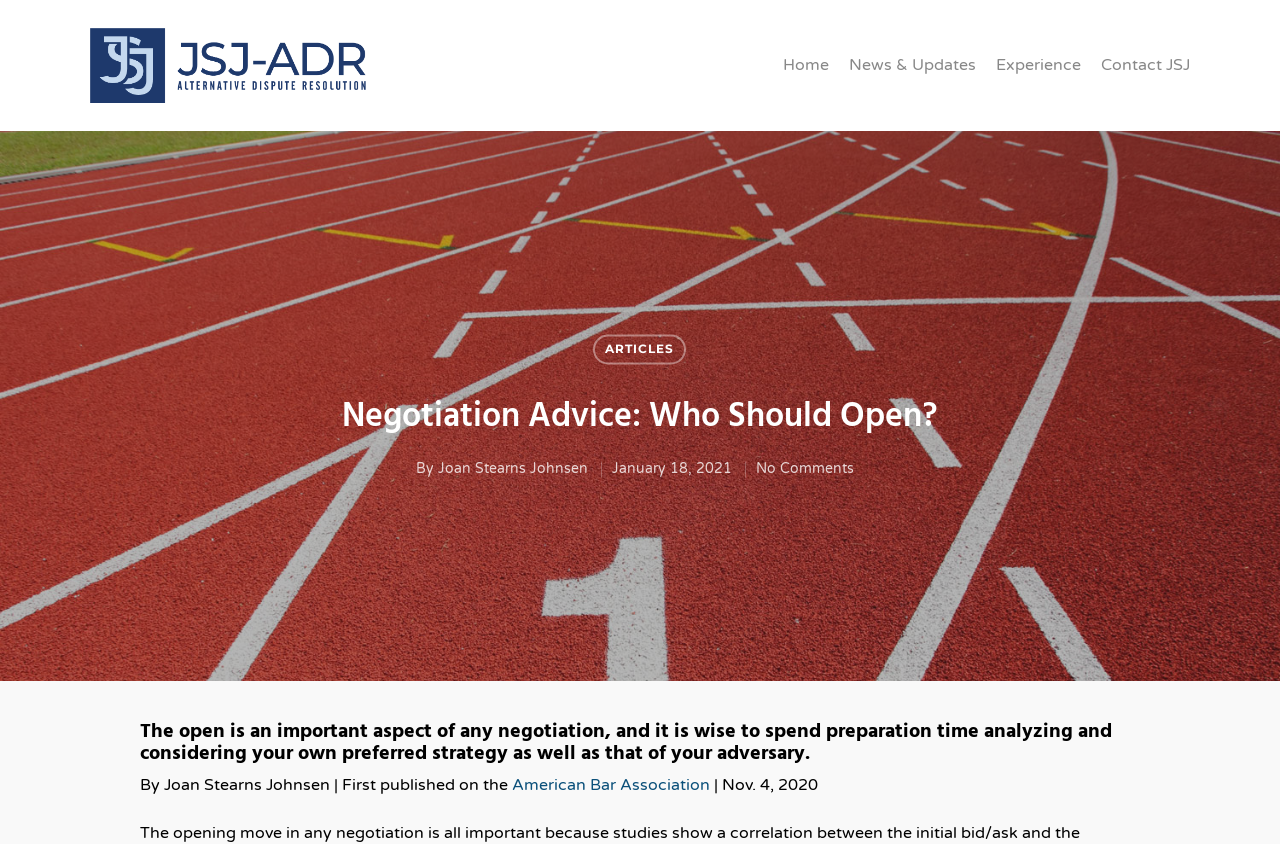Extract the main heading text from the webpage.

Negotiation Advice: Who Should Open?